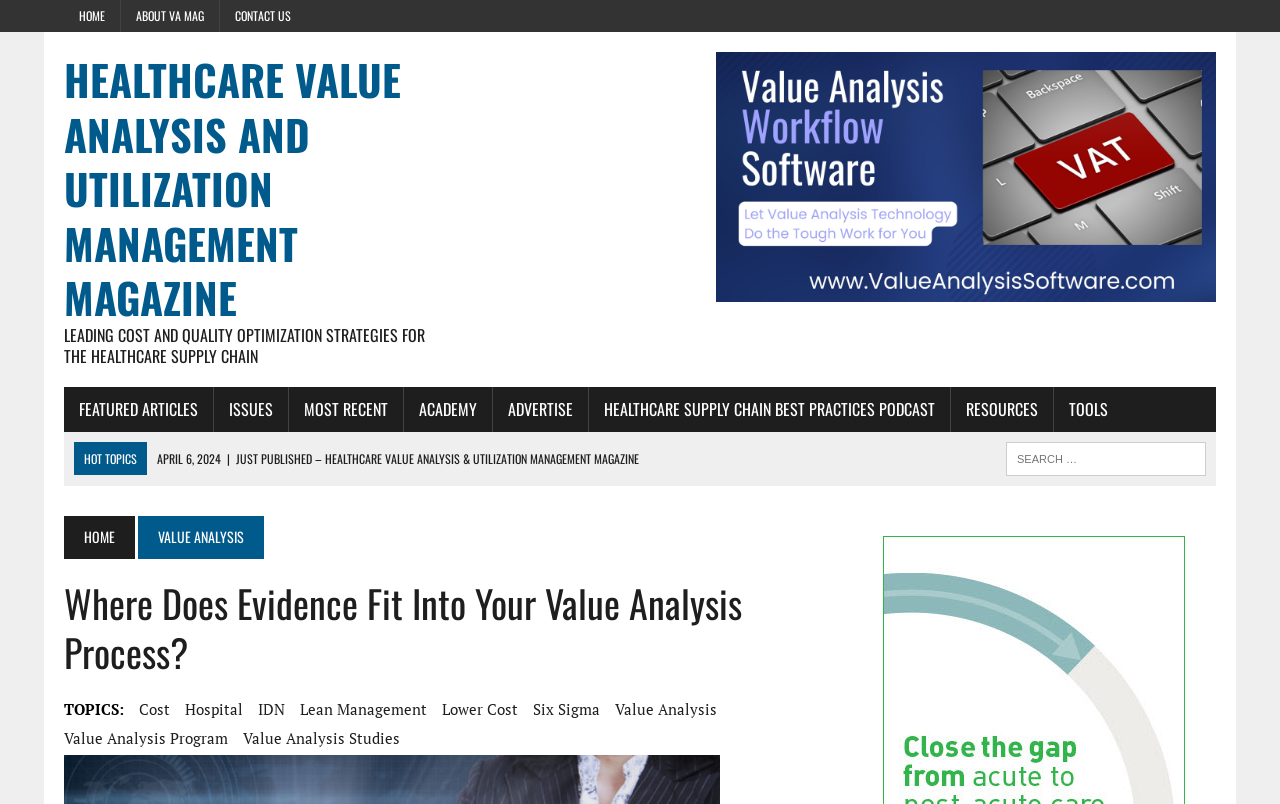Please identify the bounding box coordinates of the clickable region that I should interact with to perform the following instruction: "explore healthcare supply chain best practices podcast". The coordinates should be expressed as four float numbers between 0 and 1, i.e., [left, top, right, bottom].

[0.46, 0.481, 0.742, 0.538]